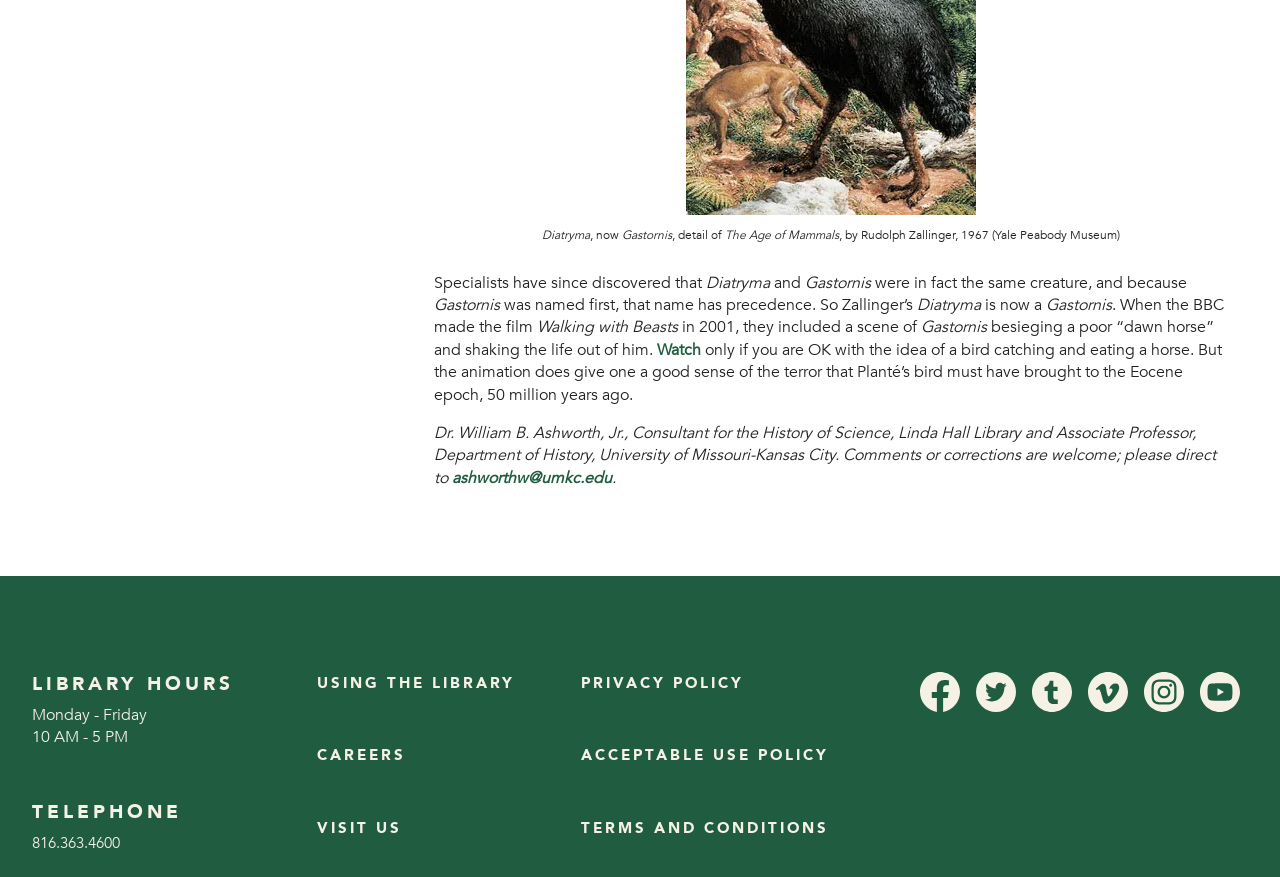What are the library hours on weekdays?
Analyze the image and provide a thorough answer to the question.

The text mentions the library hours as 'Monday - Friday, 10 AM - 5 PM'.